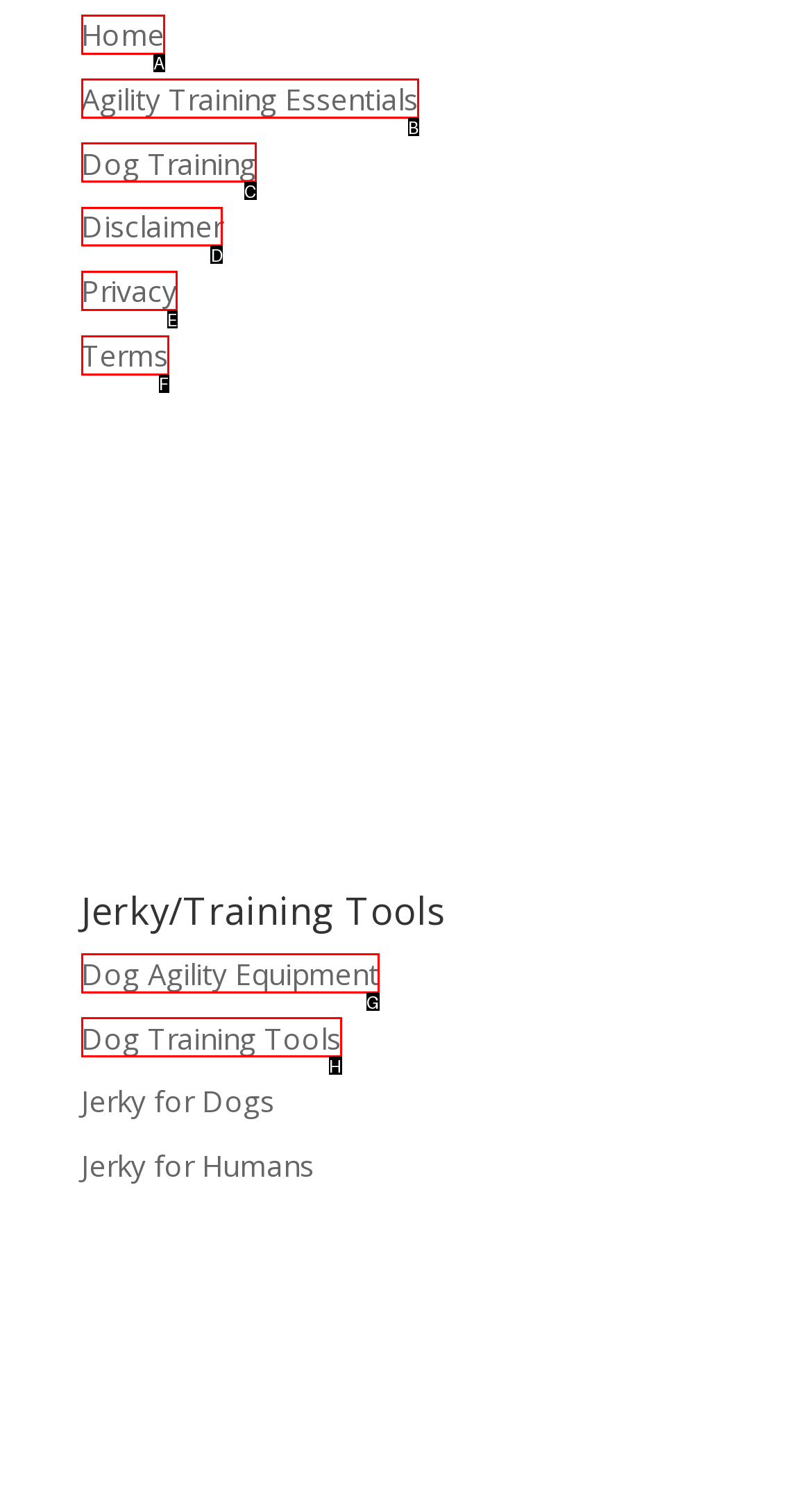Please indicate which HTML element should be clicked to fulfill the following task: view disclaimer. Provide the letter of the selected option.

D